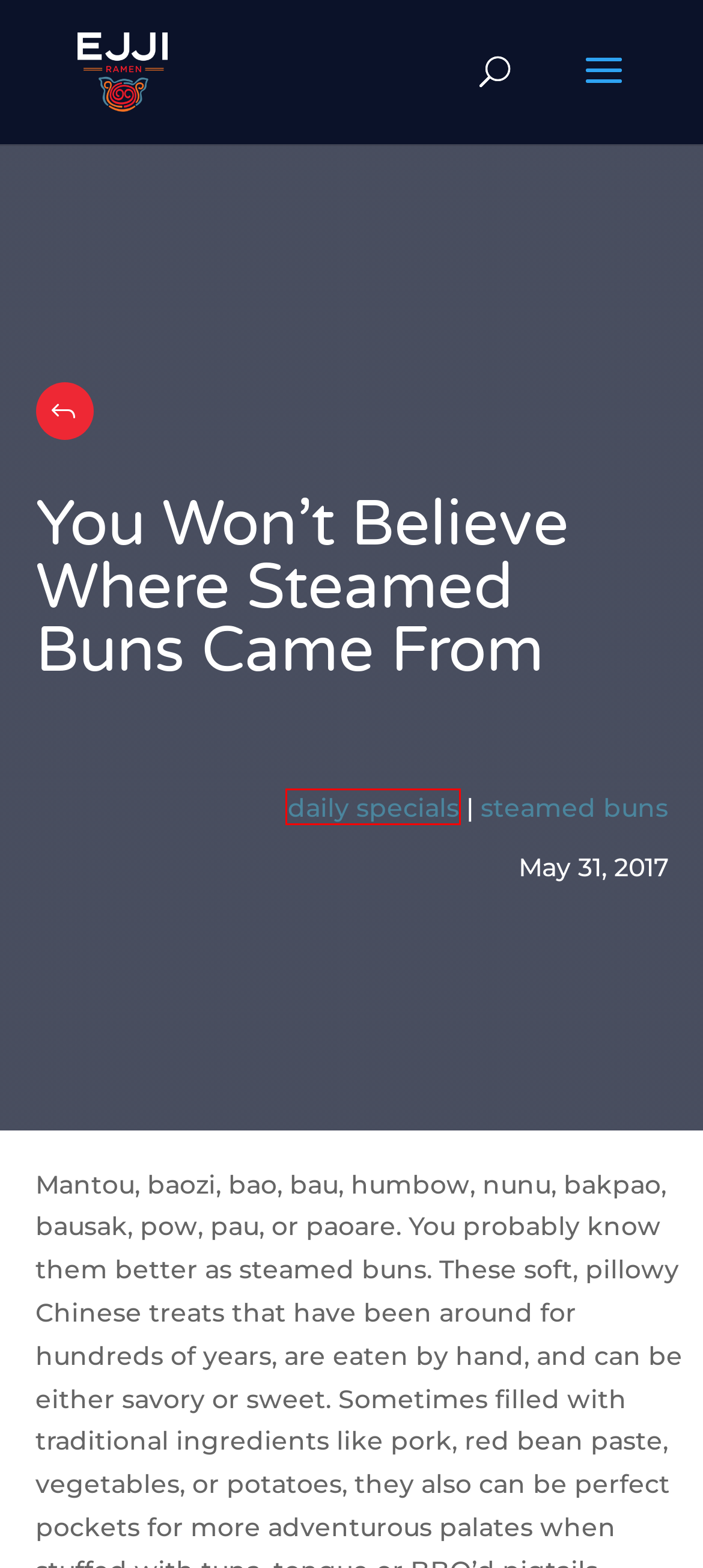Inspect the screenshot of a webpage with a red rectangle bounding box. Identify the webpage description that best corresponds to the new webpage after clicking the element inside the bounding box. Here are the candidates:
A. daily specials Archives - Ejji
B. Blog - Ejji
C. Home - Ejji
D. Extra Crispy | MyRecipes
E. Chef Ten Vong: The Man Behind The Man Bun - Ejji
F. Back To School Blues? More Like Back To School Deals! - Ejji
G. Celebrate Our 4th Ejjiversary! - Ejji
H. steamed buns Archives - Ejji

A